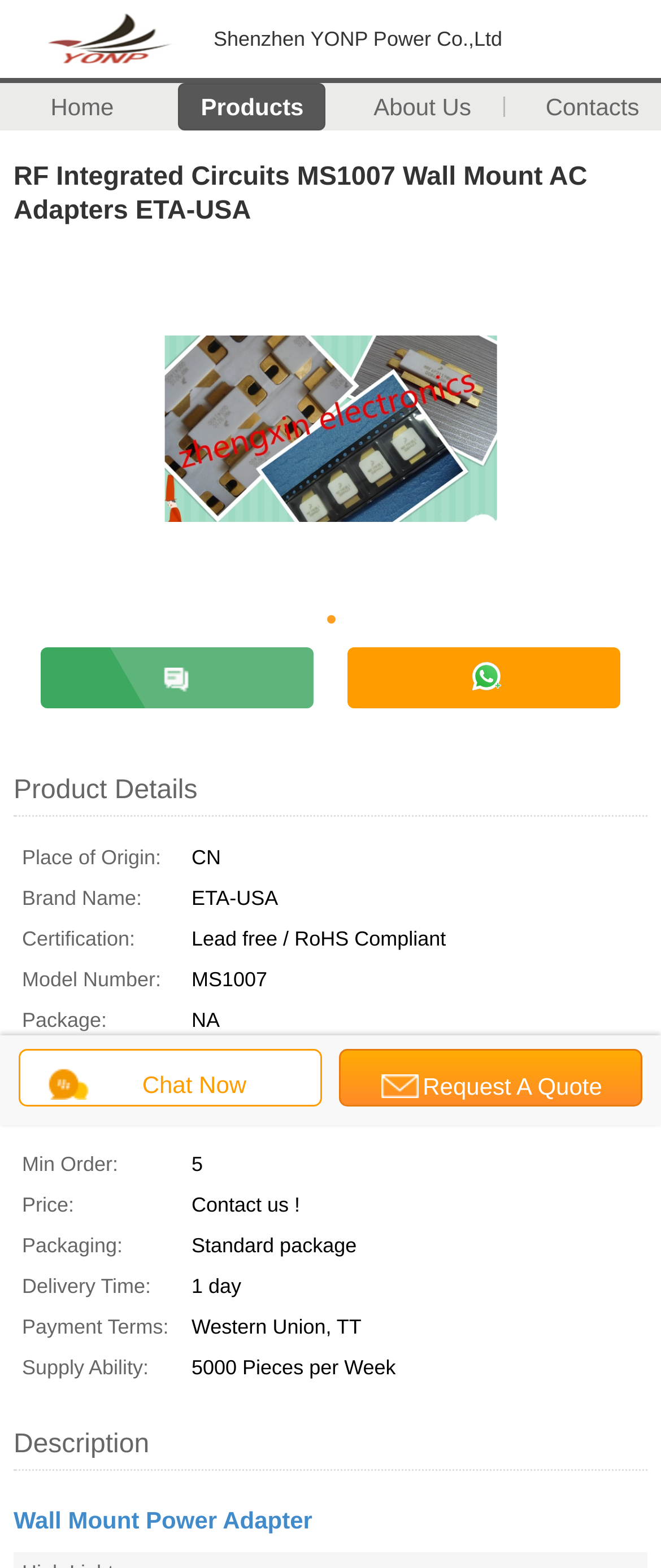Specify the bounding box coordinates of the area that needs to be clicked to achieve the following instruction: "Request a quote".

[0.512, 0.669, 0.972, 0.706]